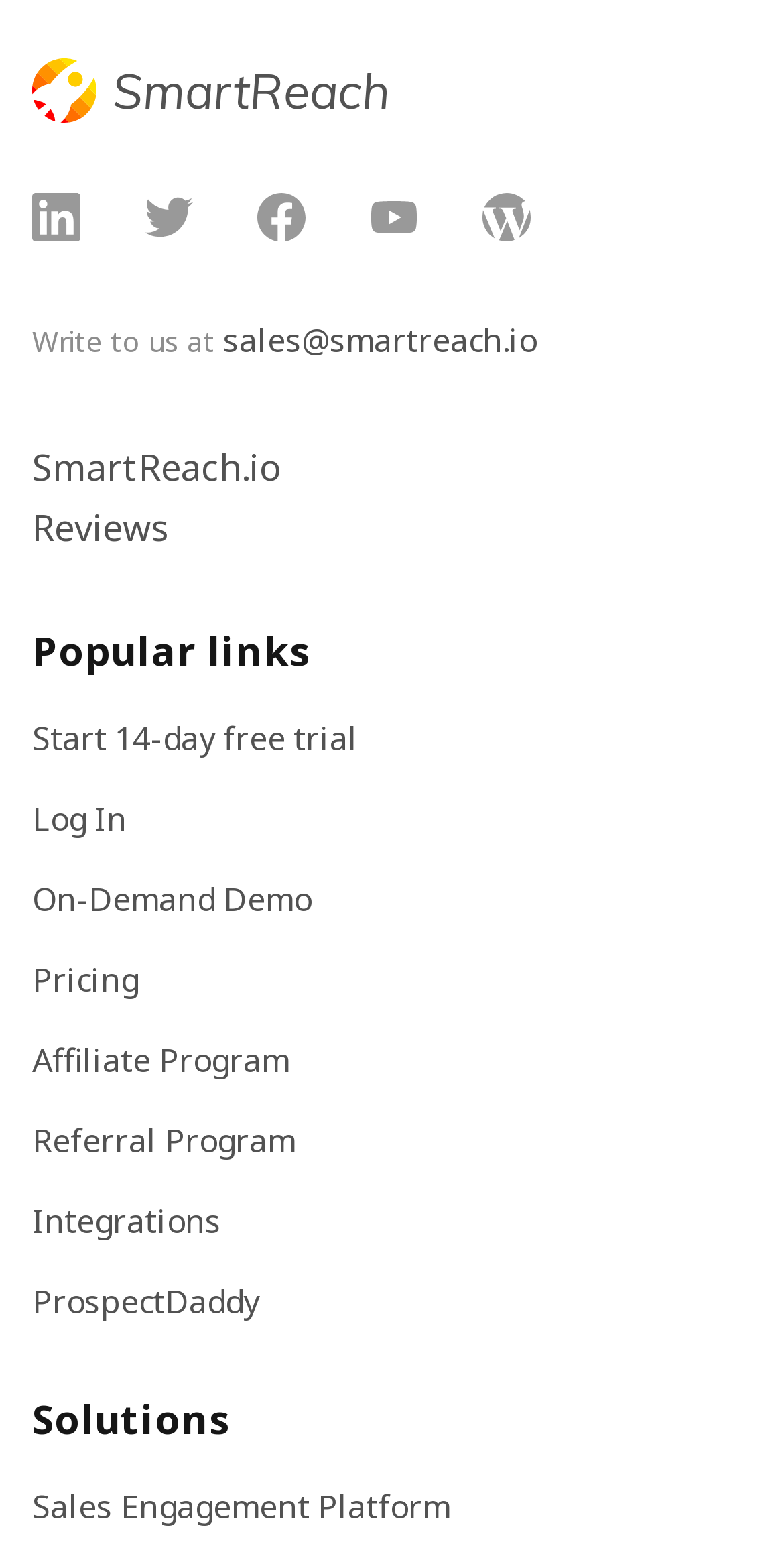Identify the bounding box coordinates of the area you need to click to perform the following instruction: "Write to us at sales@smartreach.io".

[0.285, 0.203, 0.685, 0.234]